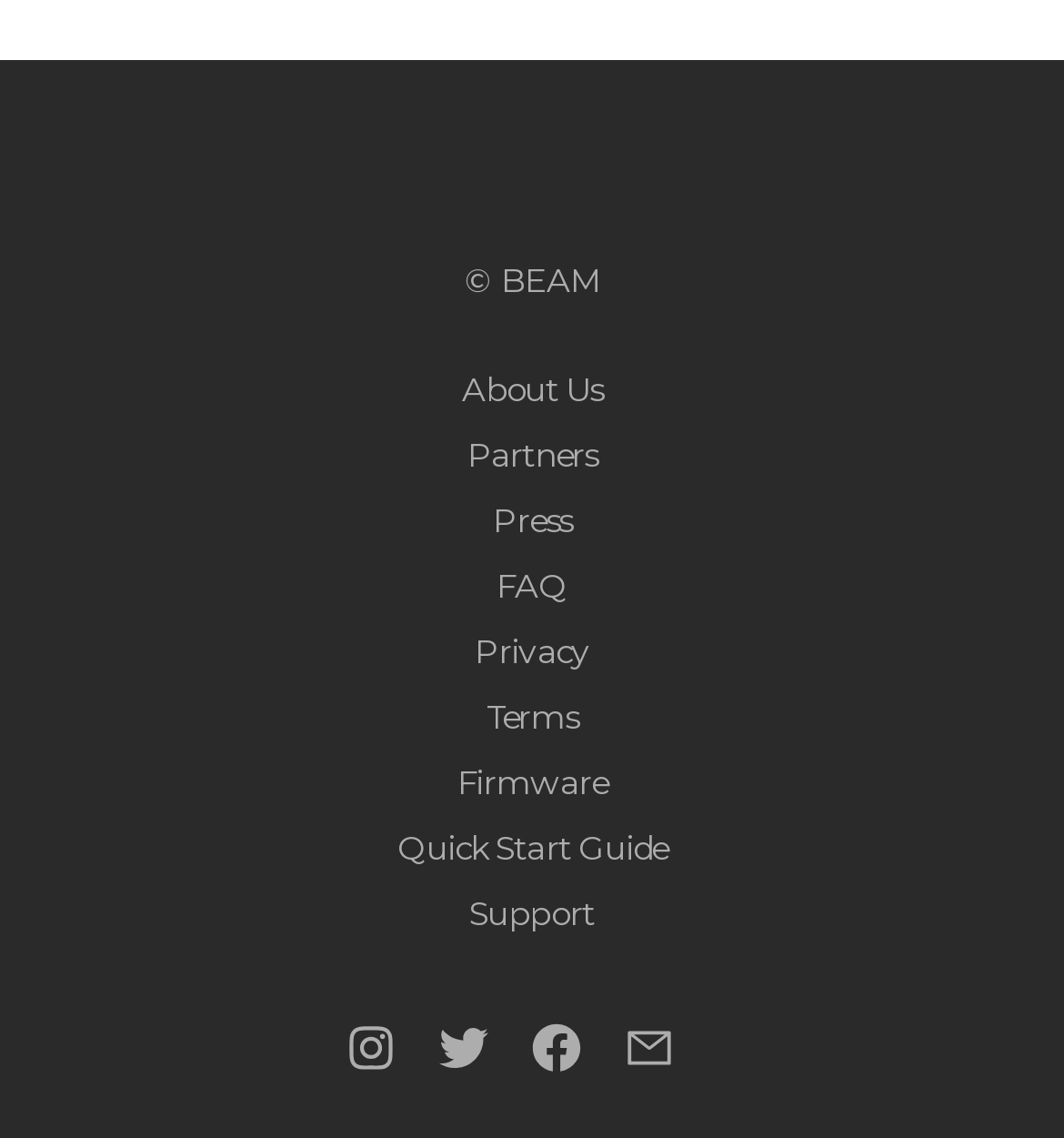Please specify the bounding box coordinates in the format (top-left x, top-left y, bottom-right x, bottom-right y), with all values as floating point numbers between 0 and 1. Identify the bounding box of the UI element described by: Firmware

[0.43, 0.669, 0.57, 0.707]